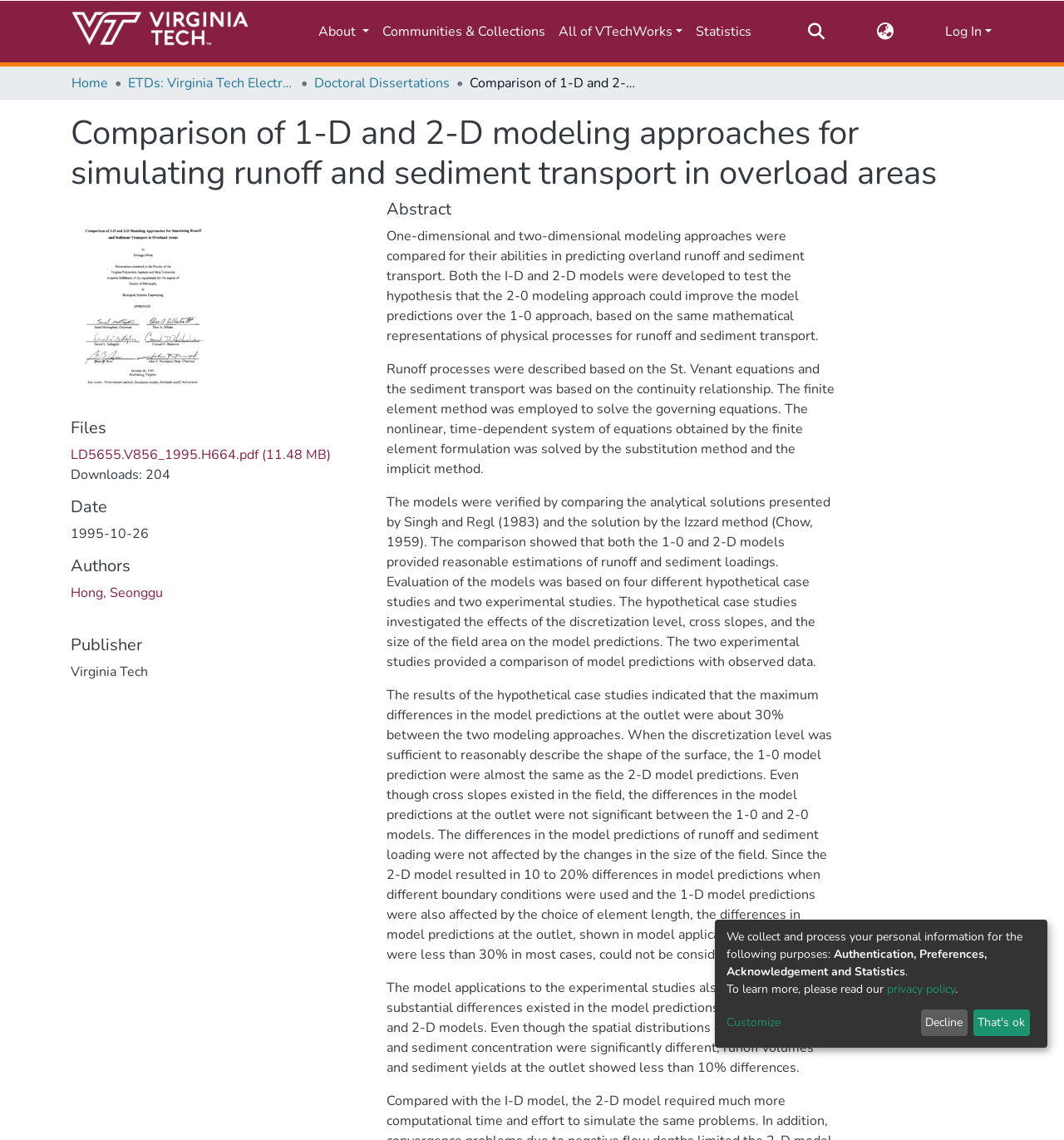Identify the bounding box coordinates of the area that should be clicked in order to complete the given instruction: "Search for something". The bounding box coordinates should be four float numbers between 0 and 1, i.e., [left, top, right, bottom].

[0.754, 0.013, 0.777, 0.041]